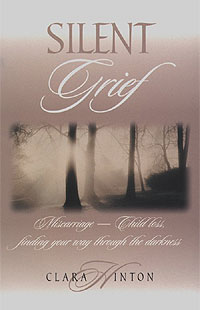What is the theme of the book?
Please provide a comprehensive and detailed answer to the question.

The design of the book cover conveys themes of loss and hope, which is evident from the somber yet serene landscape depicted on the cover.